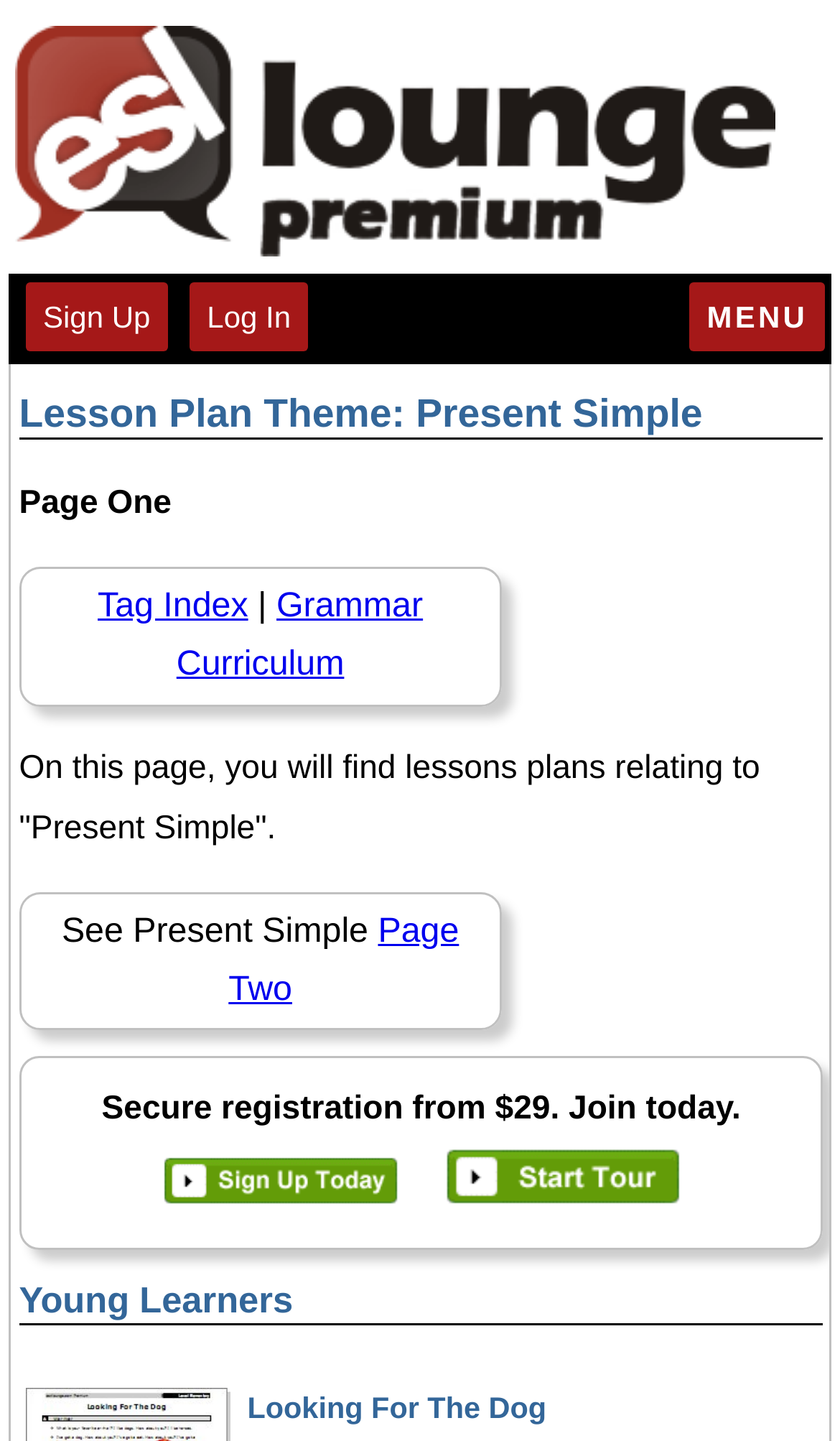What is the position of the 'Sign Up' link?
Using the visual information, reply with a single word or short phrase.

Top left